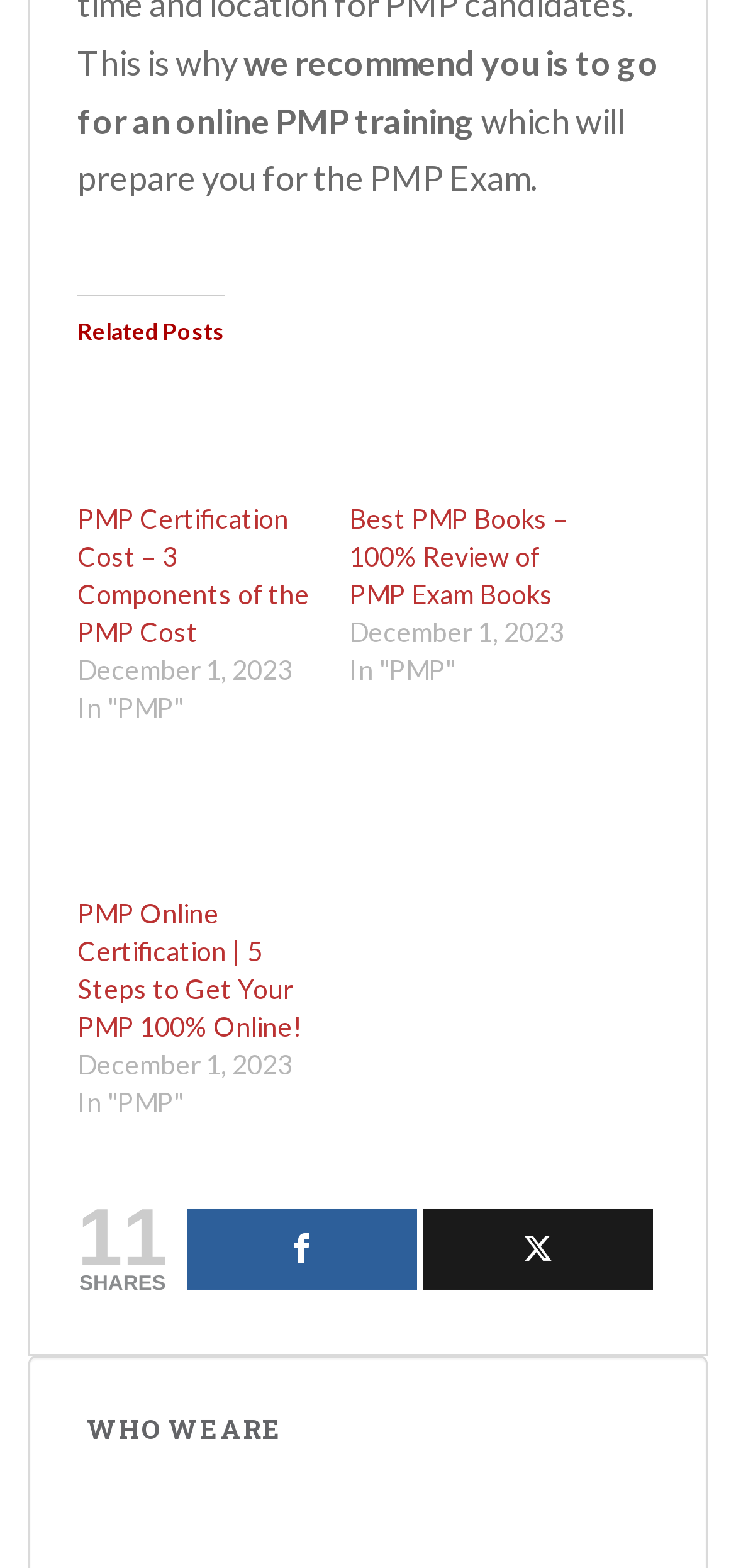How many components are there in the PMP Cost?
Using the details from the image, give an elaborate explanation to answer the question.

The webpage mentions '3 Components of the PMP Cost' in the heading element, indicating that there are three components in the PMP Cost.